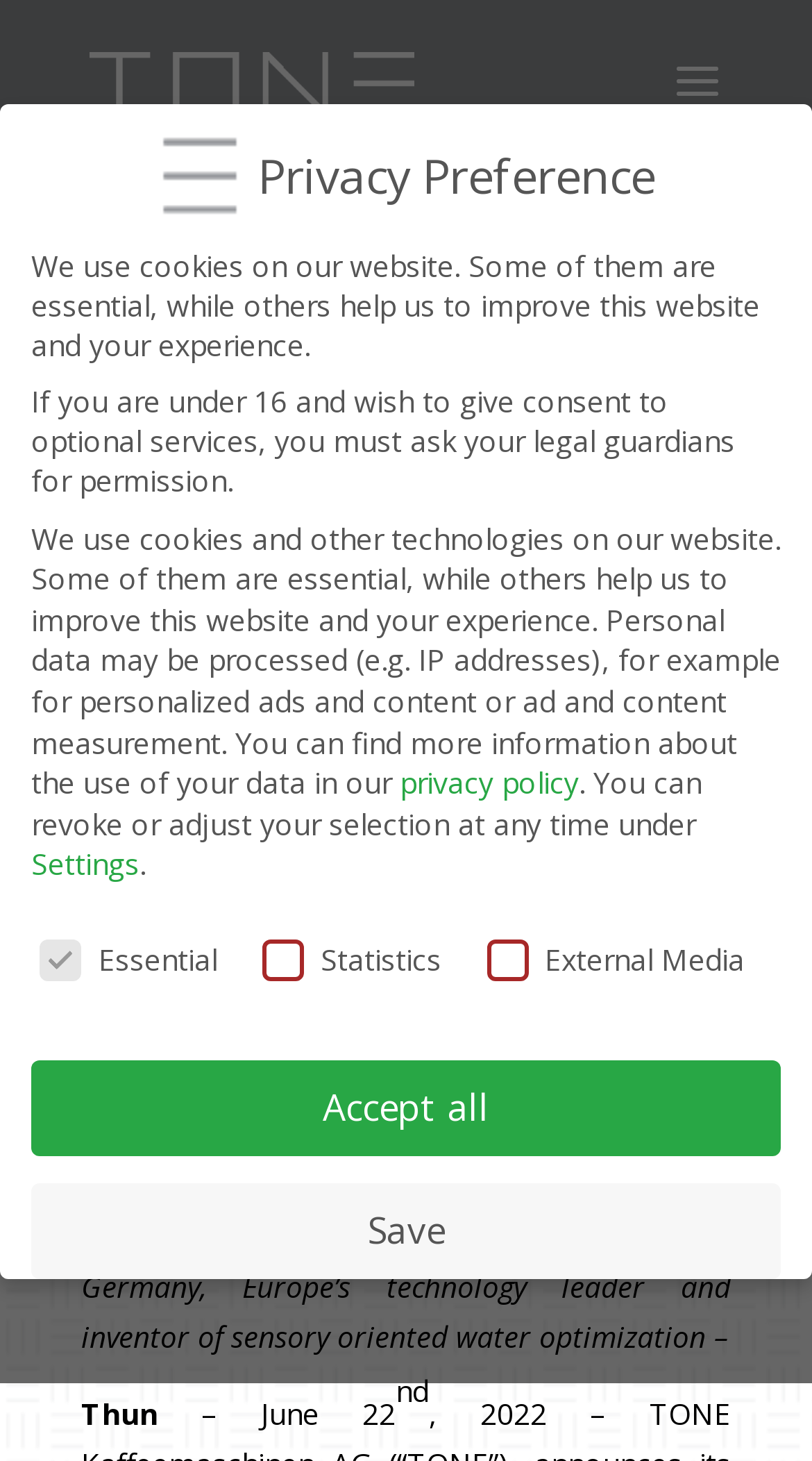Determine the bounding box coordinates of the clickable region to follow the instruction: "Visit the privacy policy page".

[0.492, 0.522, 0.713, 0.549]